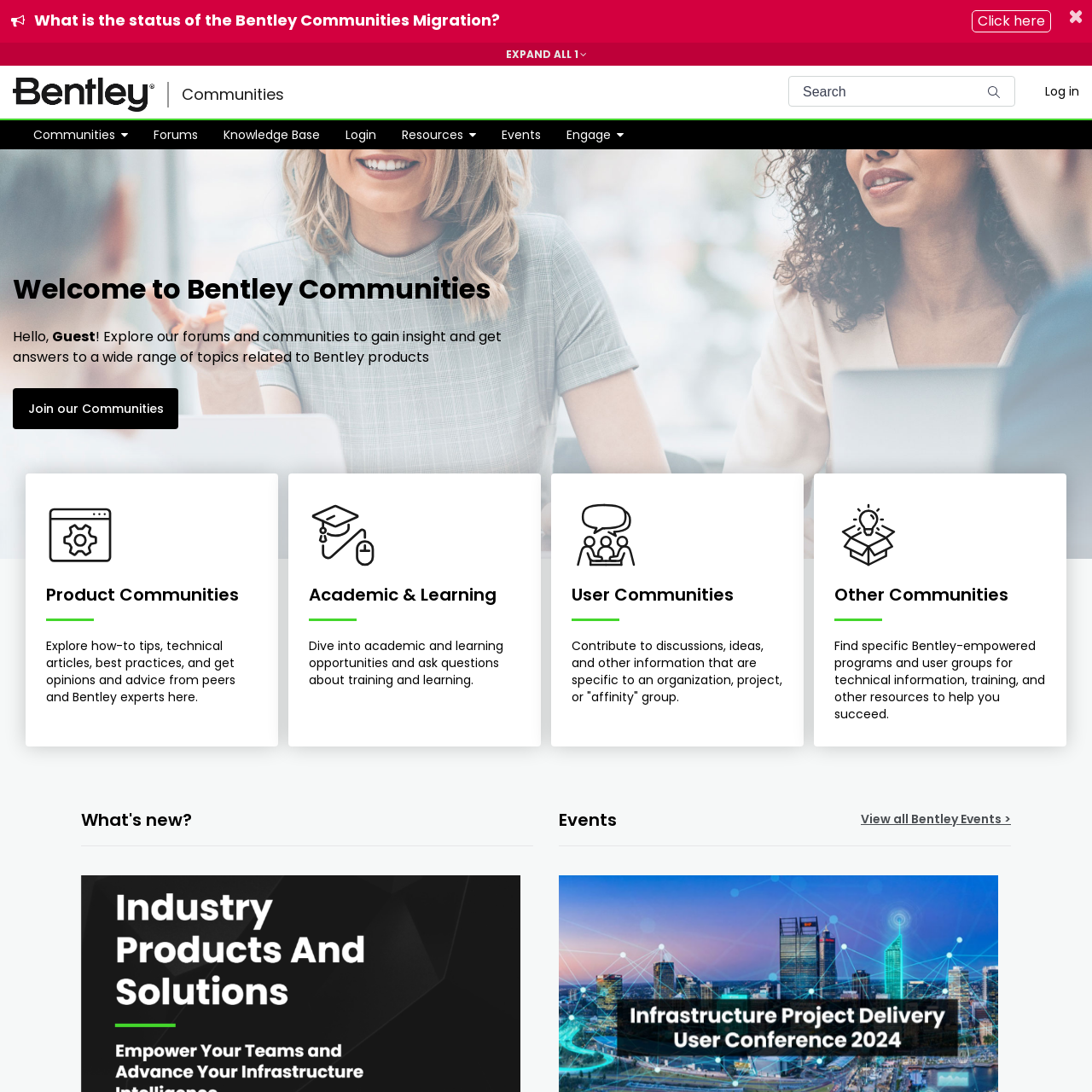What is the status of the Bentley Communities Migration?
Using the image as a reference, give an elaborate response to the question.

The webpage has an announcement button with the text 'What is the status of the Bentley Communities Migration?' which suggests that the status is unknown or not explicitly stated on the webpage.